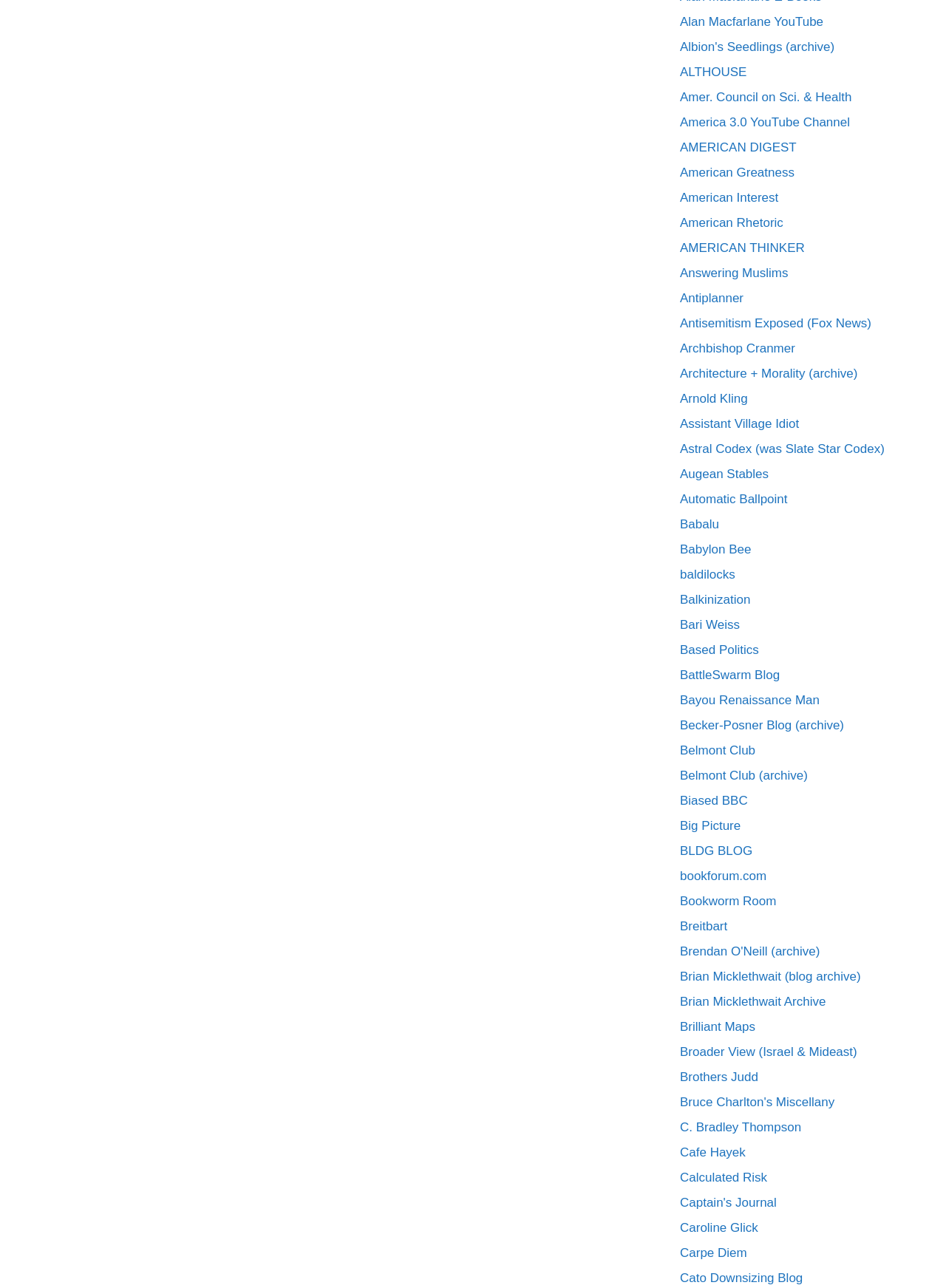What is the purpose of this webpage?
Answer briefly with a single word or phrase based on the image.

List of links